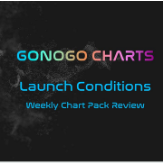What is the focus of the content? Look at the image and give a one-word or short phrase answer.

Launch Conditions